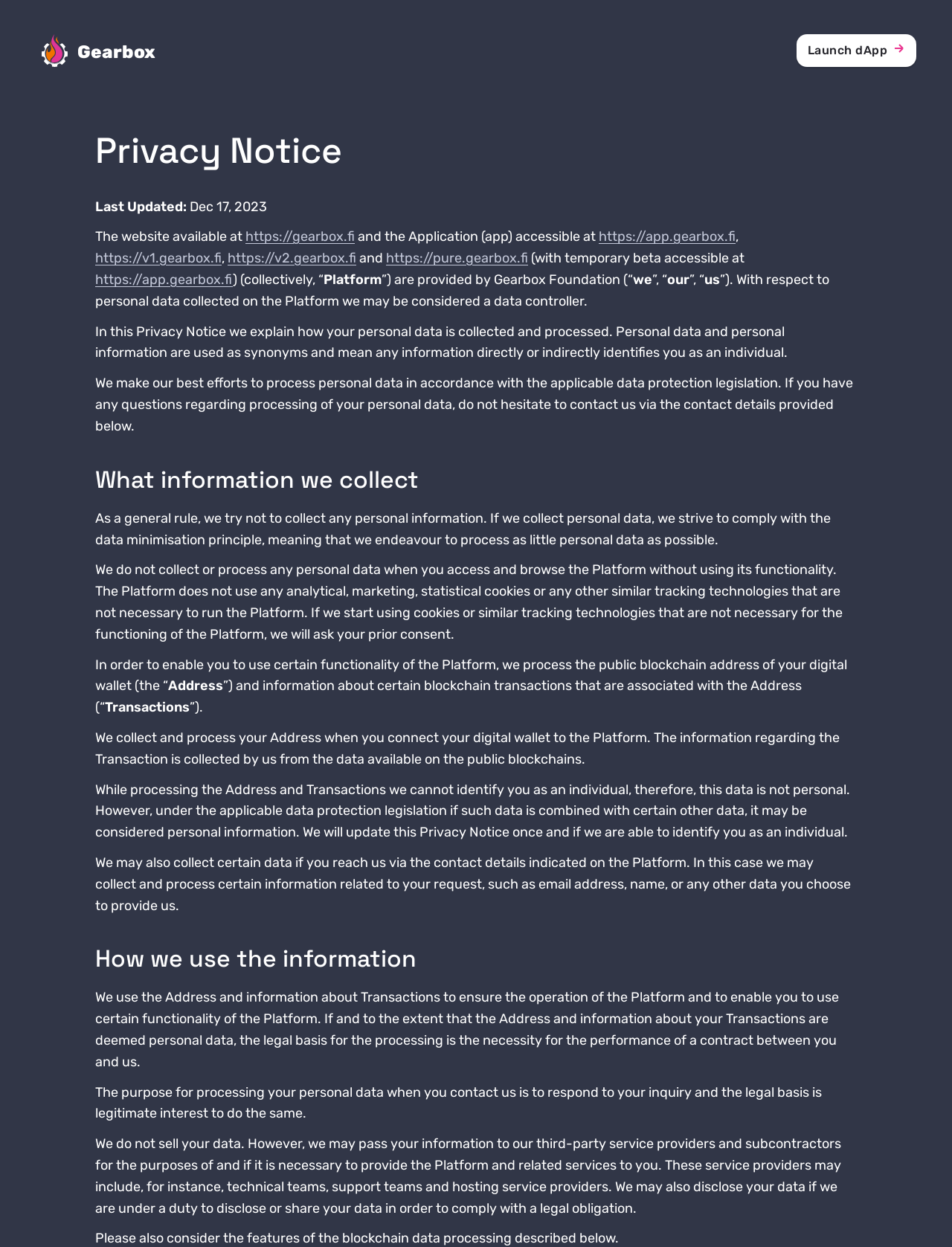Determine the bounding box coordinates of the clickable region to execute the instruction: "Click on the 'How we use the information' link". The coordinates should be four float numbers between 0 and 1, denoted as [left, top, right, bottom].

[0.1, 0.757, 0.438, 0.781]